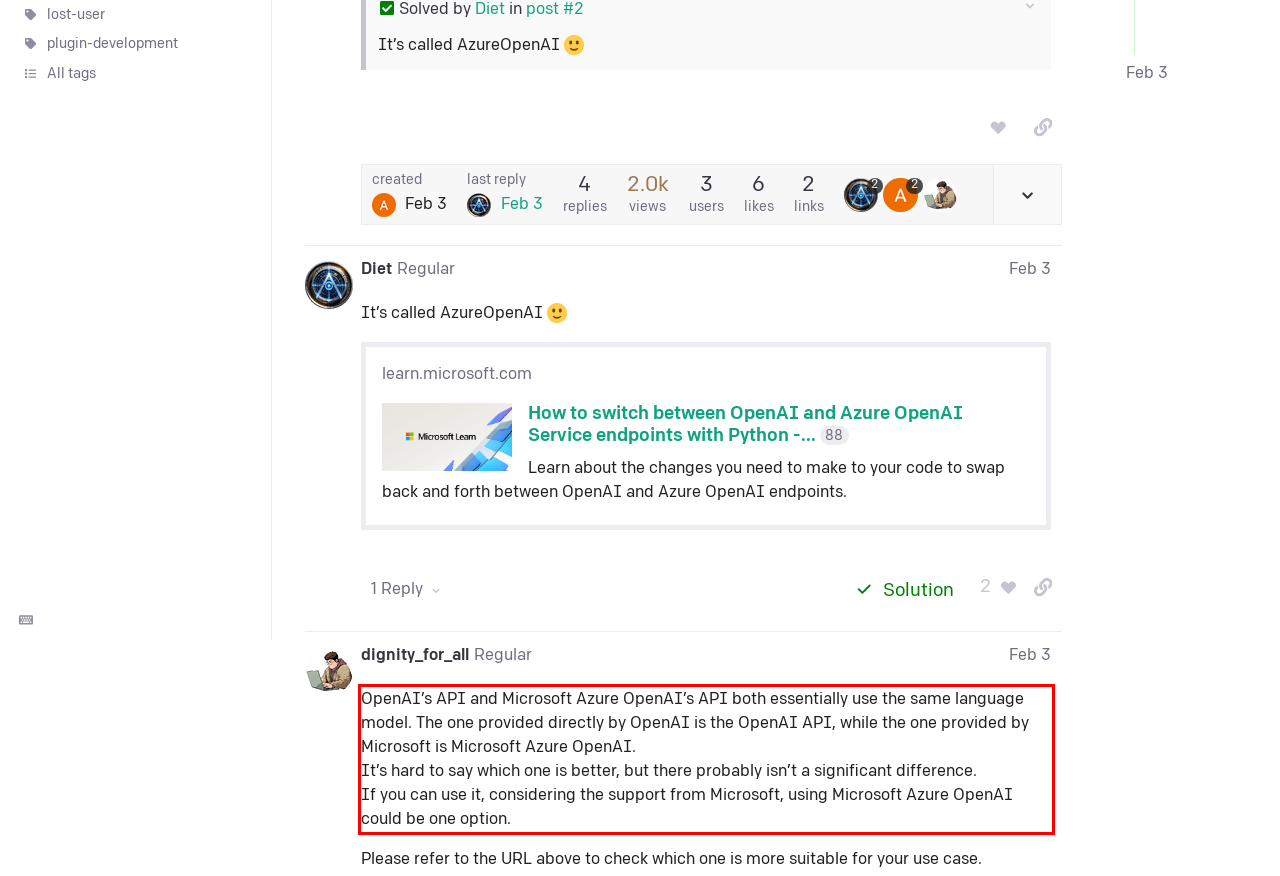Look at the screenshot of the webpage, locate the red rectangle bounding box, and generate the text content that it contains.

OpenAI’s API and Microsoft Azure OpenAI’s API both essentially use the same language model. The one provided directly by OpenAI is the OpenAI API, while the one provided by Microsoft is Microsoft Azure OpenAI. It’s hard to say which one is better, but there probably isn’t a significant difference. If you can use it, considering the support from Microsoft, using Microsoft Azure OpenAI could be one option.